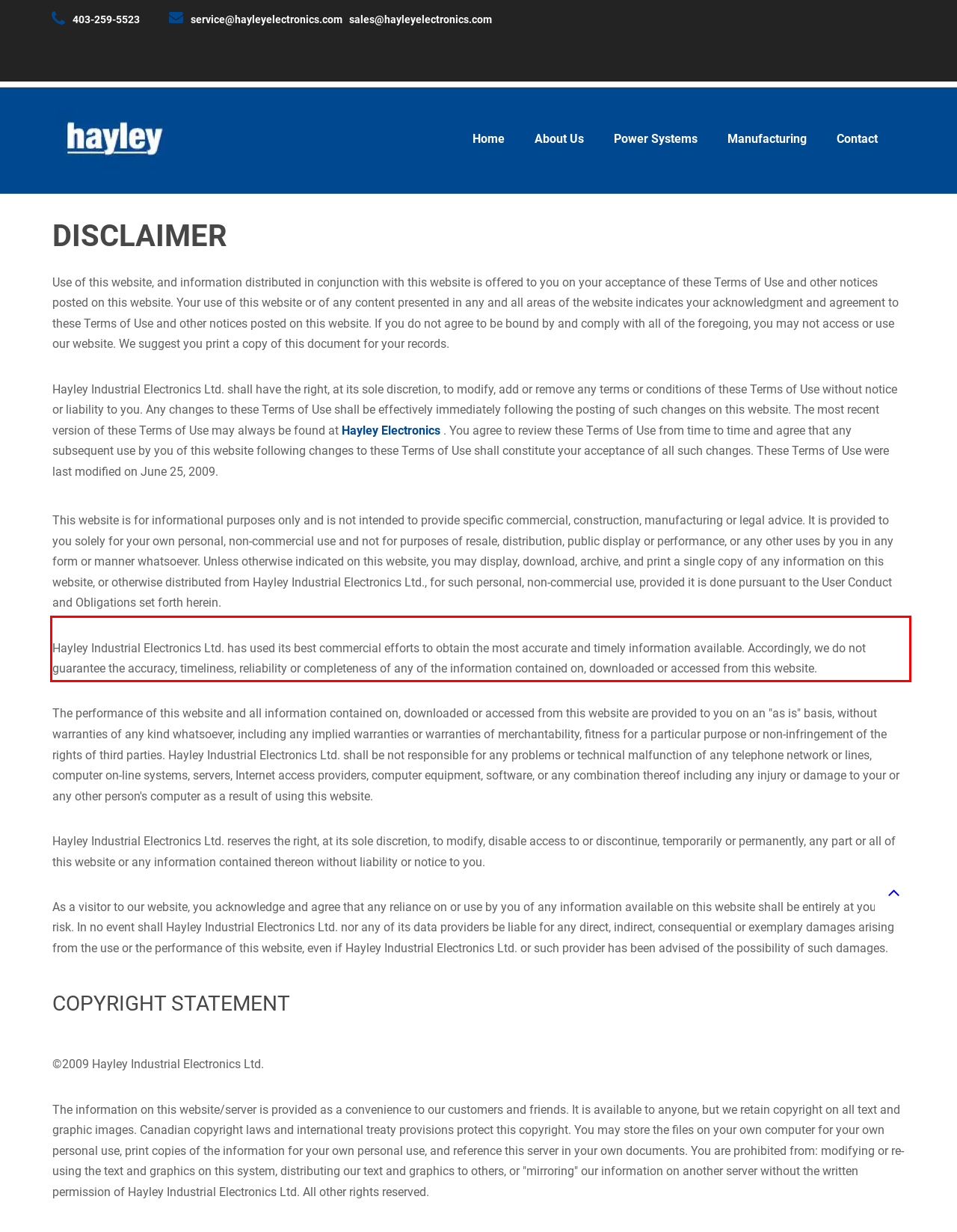You have a screenshot of a webpage where a UI element is enclosed in a red rectangle. Perform OCR to capture the text inside this red rectangle.

Hayley Industrial Electronics Ltd. has used its best commercial efforts to obtain the most accurate and timely information available. Accordingly, we do not guarantee the accuracy, timeliness, reliability or completeness of any of the information contained on, downloaded or accessed from this website.